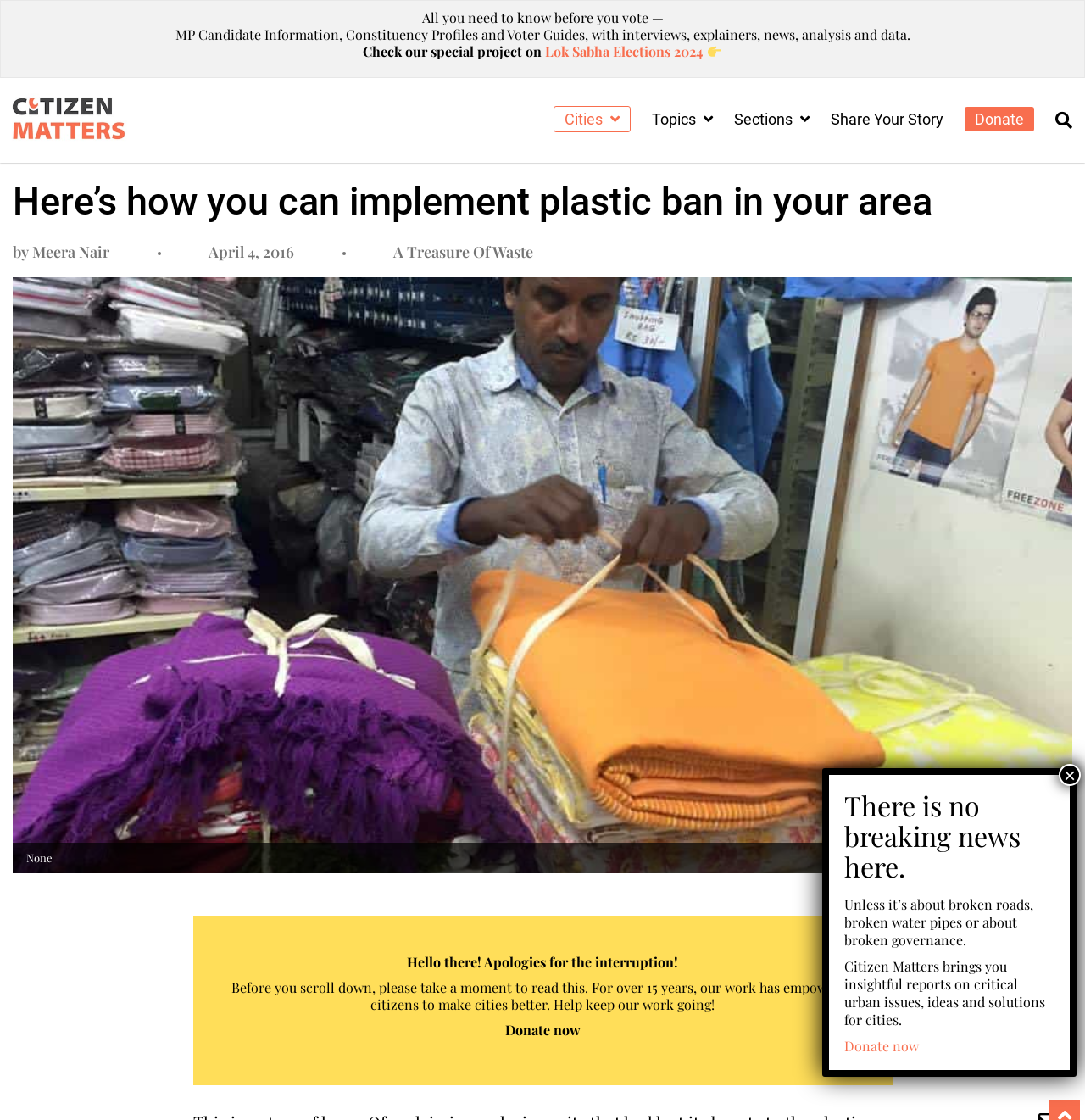Determine the bounding box coordinates for the area you should click to complete the following instruction: "Donate to support the work".

[0.465, 0.911, 0.535, 0.927]